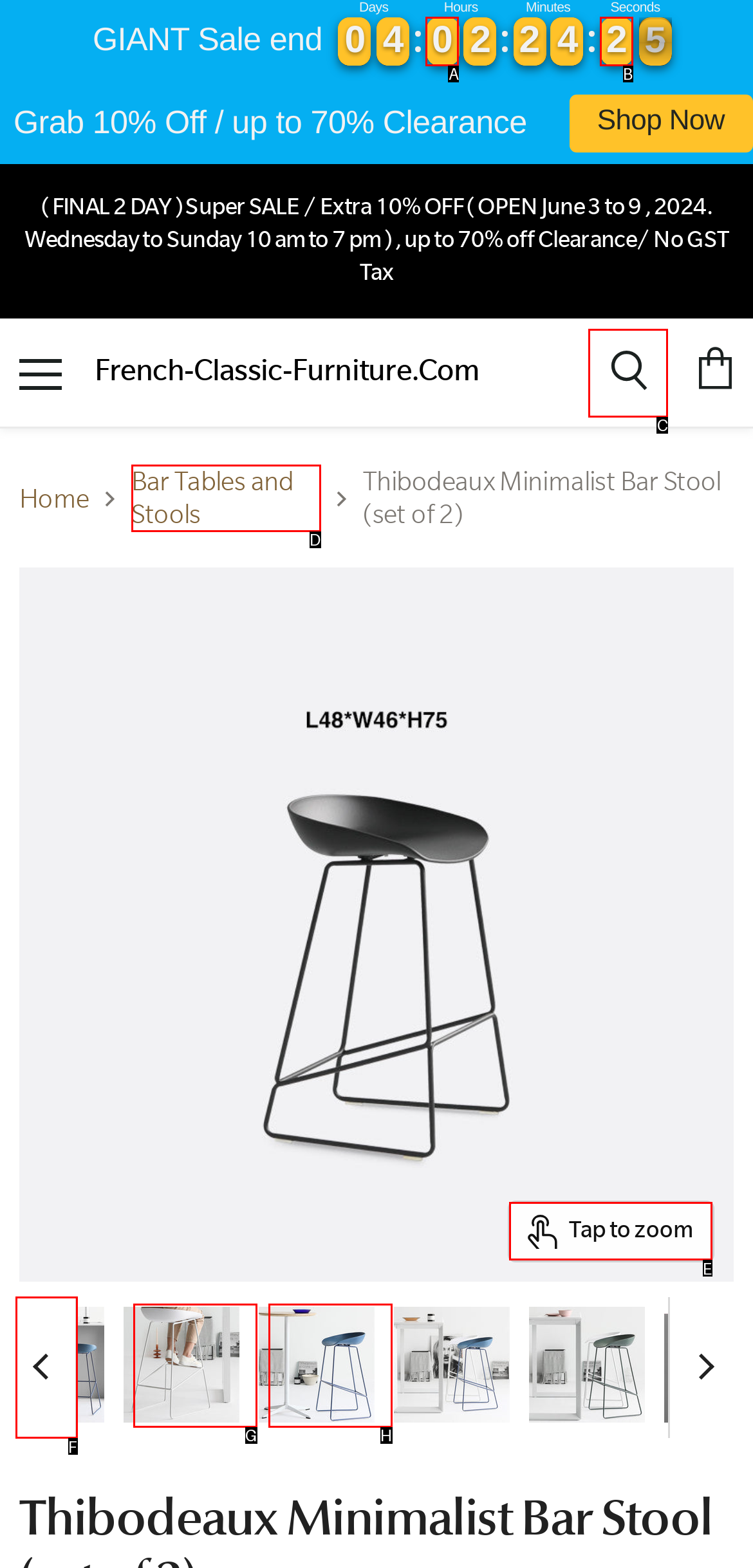Choose the HTML element you need to click to achieve the following task: Search for something
Respond with the letter of the selected option from the given choices directly.

C